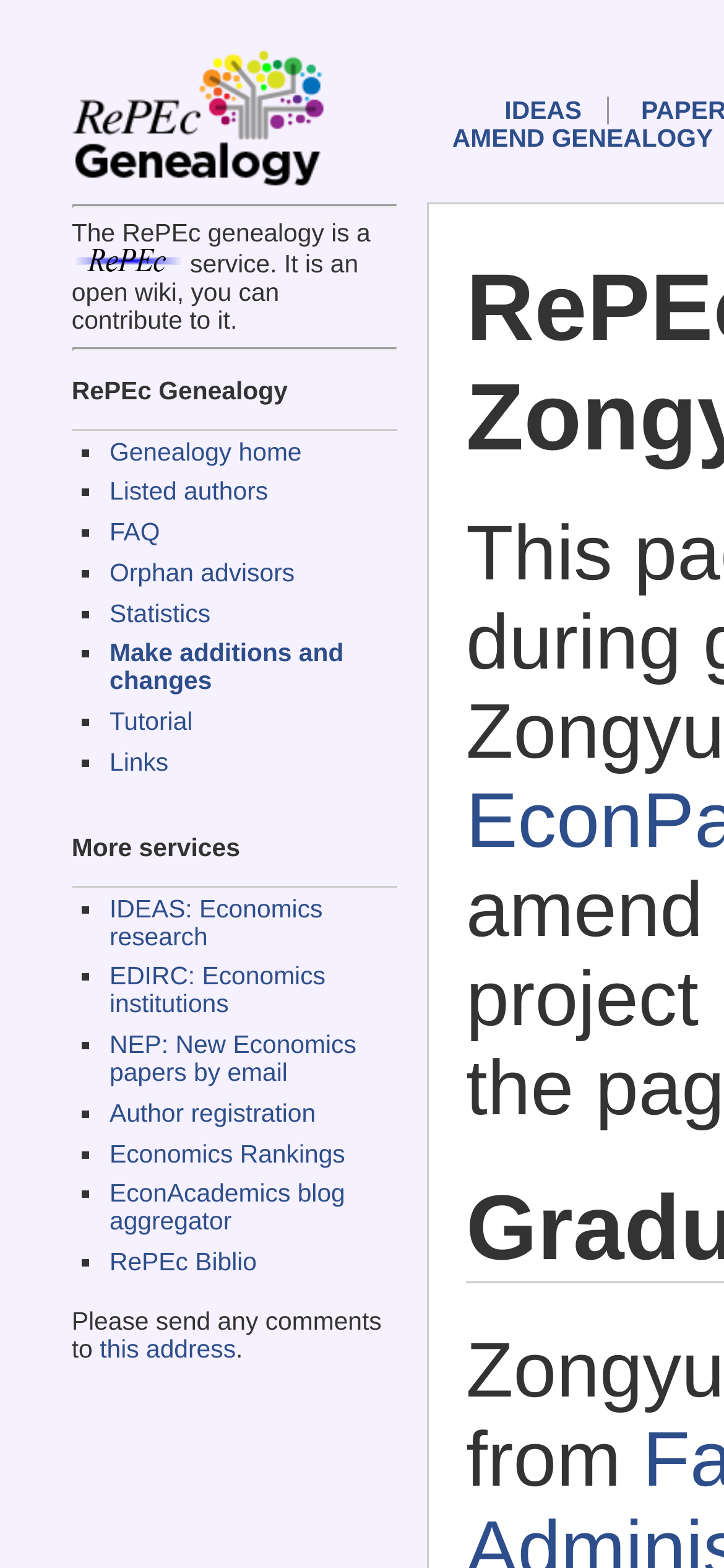Can you find the bounding box coordinates for the element to click on to achieve the instruction: "Visit RePEc"?

[0.099, 0.16, 0.253, 0.178]